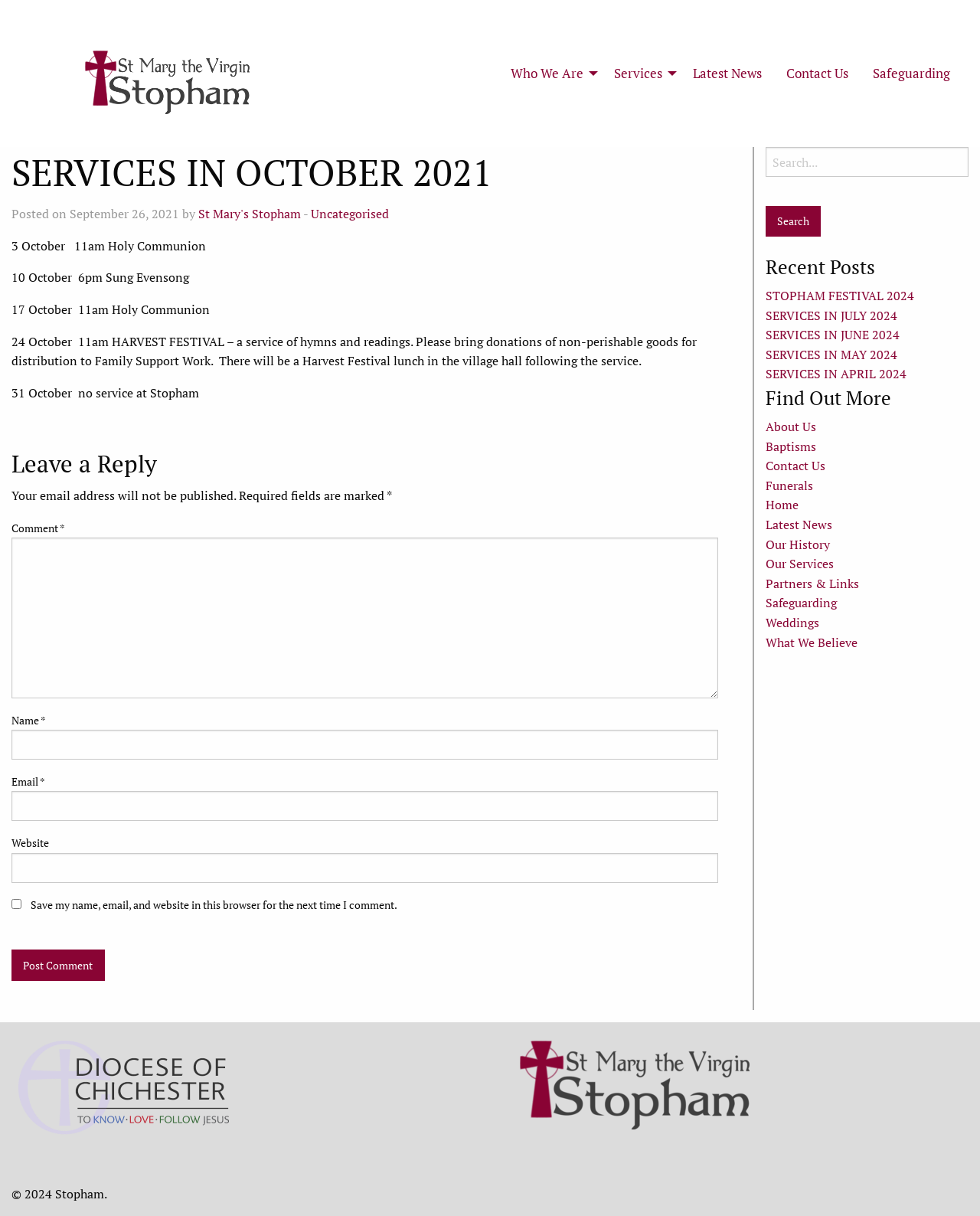Please mark the clickable region by giving the bounding box coordinates needed to complete this instruction: "Click the 'Post Comment' button".

[0.012, 0.781, 0.107, 0.807]